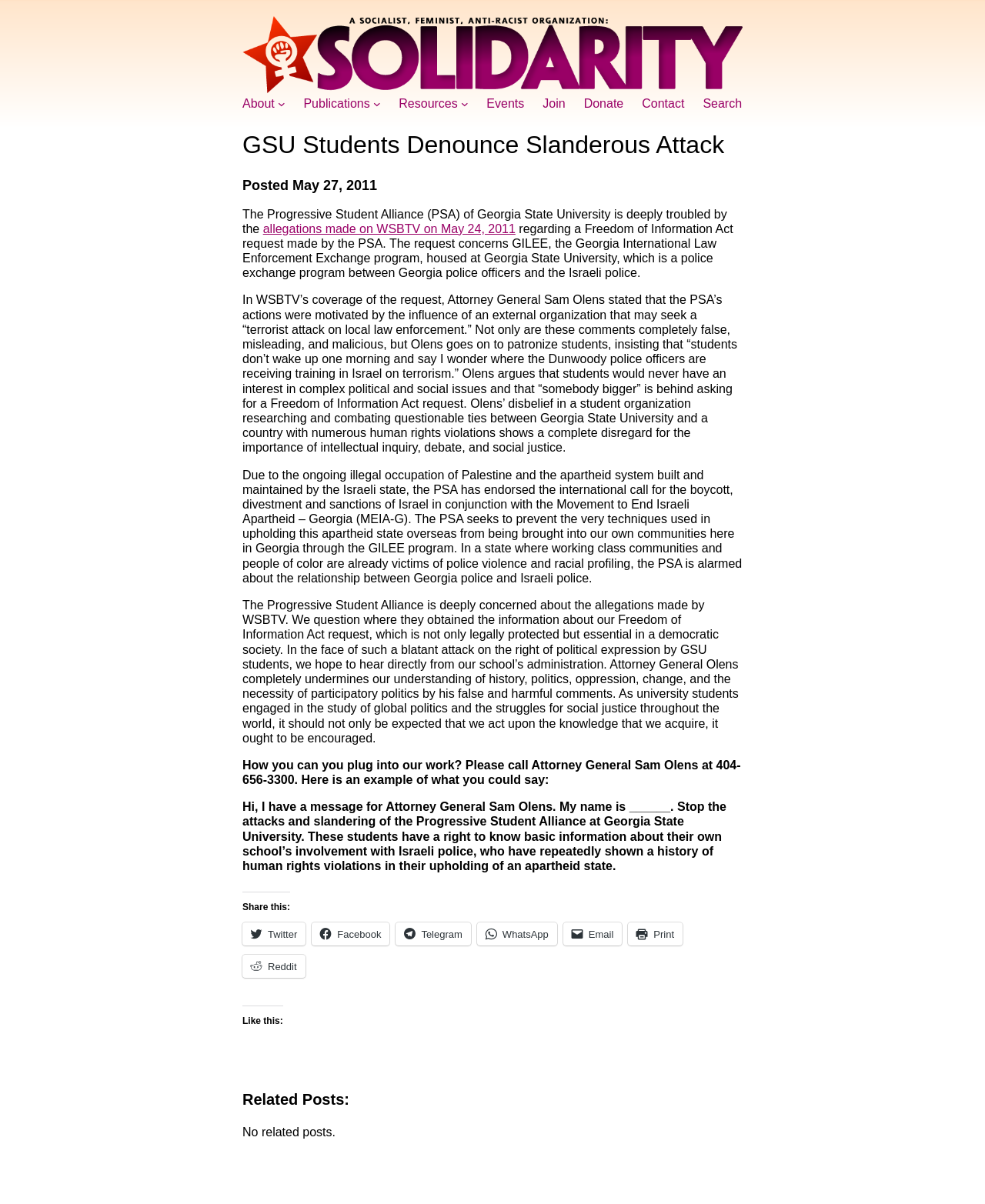What is the name of the student alliance? Examine the screenshot and reply using just one word or a brief phrase.

Progressive Student Alliance